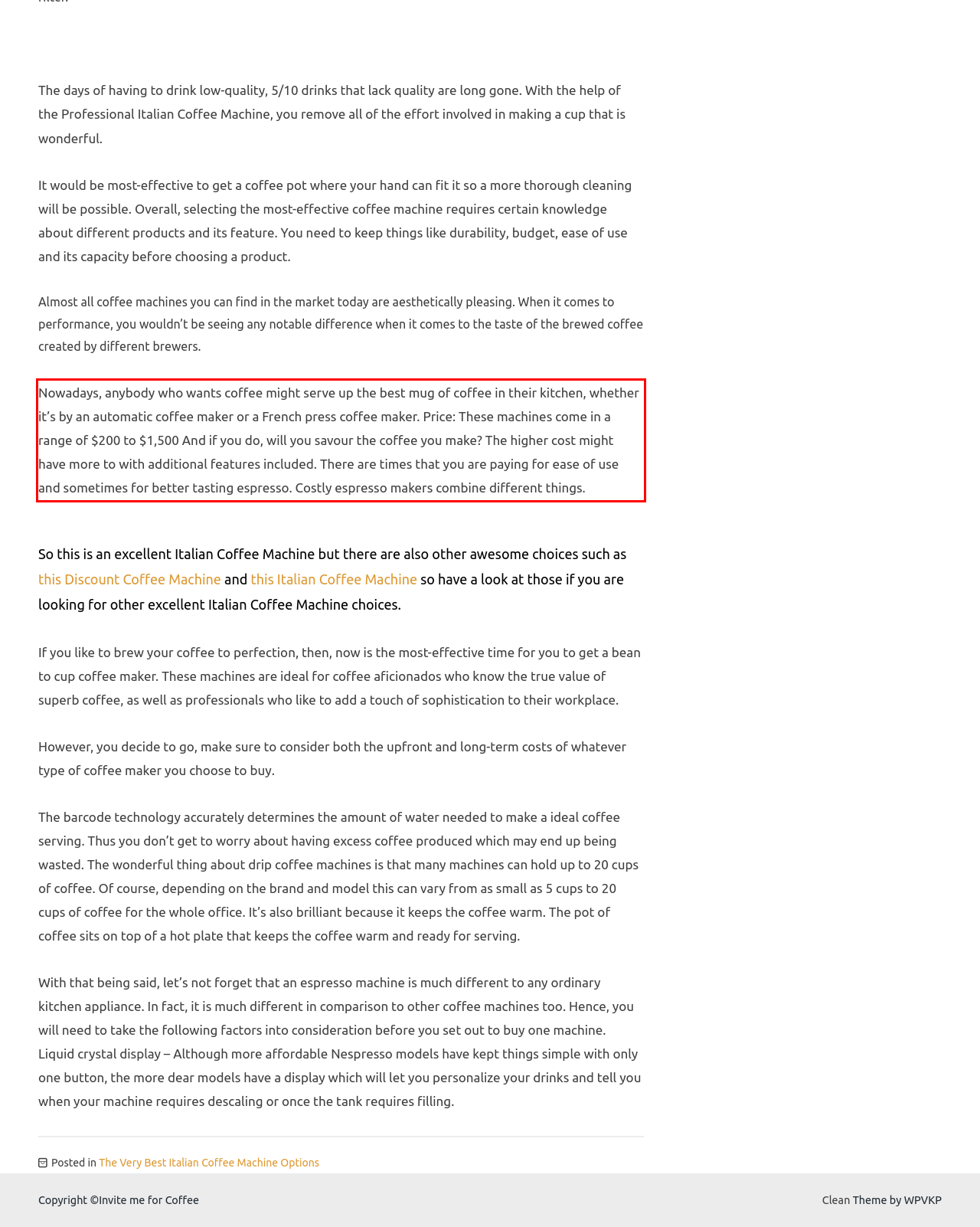With the given screenshot of a webpage, locate the red rectangle bounding box and extract the text content using OCR.

Nowadays, anybody who wants coffee might serve up the best mug of coffee in their kitchen, whether it’s by an automatic coffee maker or a French press coffee maker. Price: These machines come in a range of $200 to $1,500 And if you do, will you savour the coffee you make? The higher cost might have more to with additional features included. There are times that you are paying for ease of use and sometimes for better tasting espresso. Costly espresso makers combine different things.